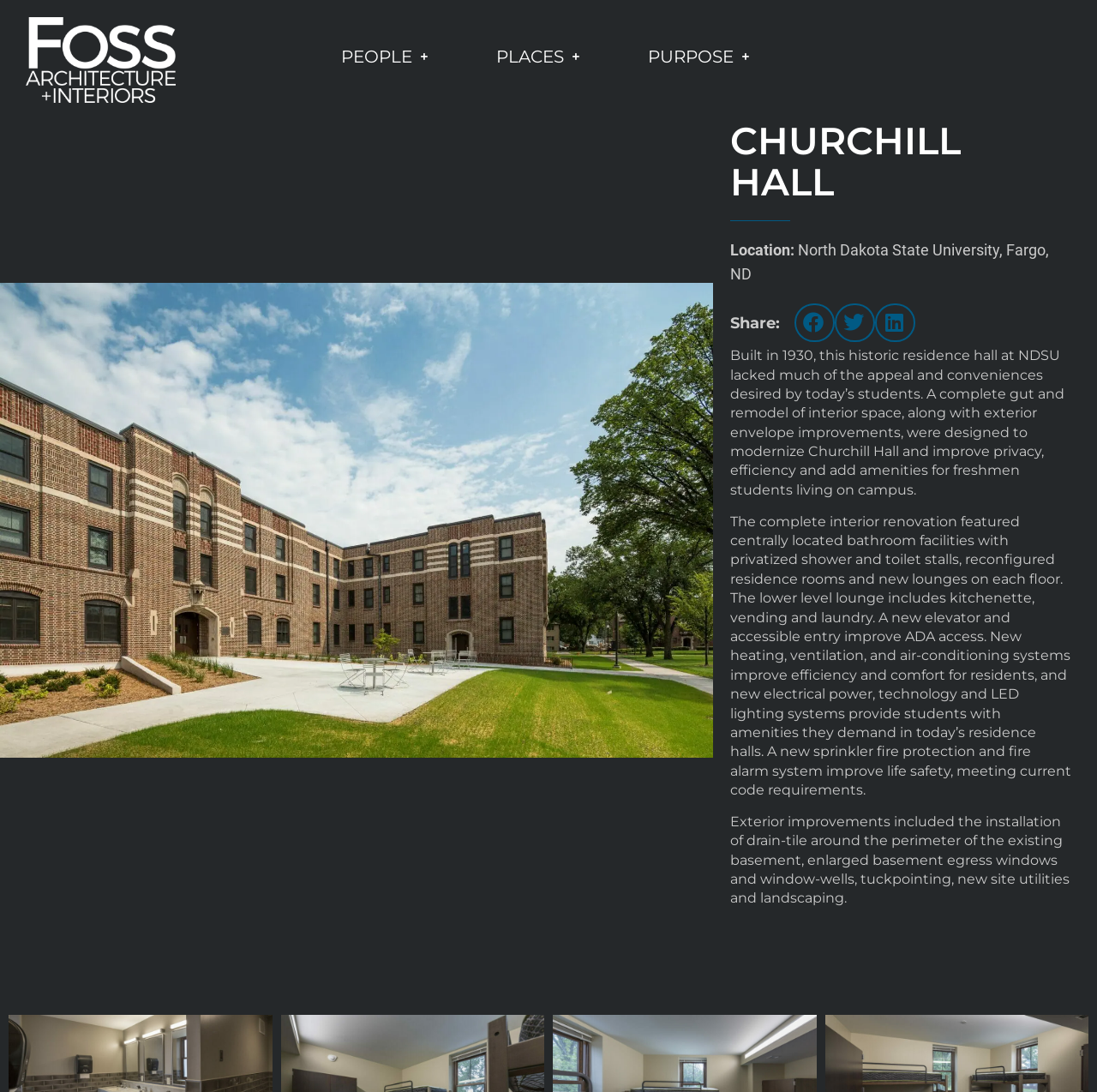Provide the bounding box coordinates for the UI element described in this sentence: "aria-label="Share on twitter"". The coordinates should be four float values between 0 and 1, i.e., [left, top, right, bottom].

[0.223, 0.278, 0.26, 0.313]